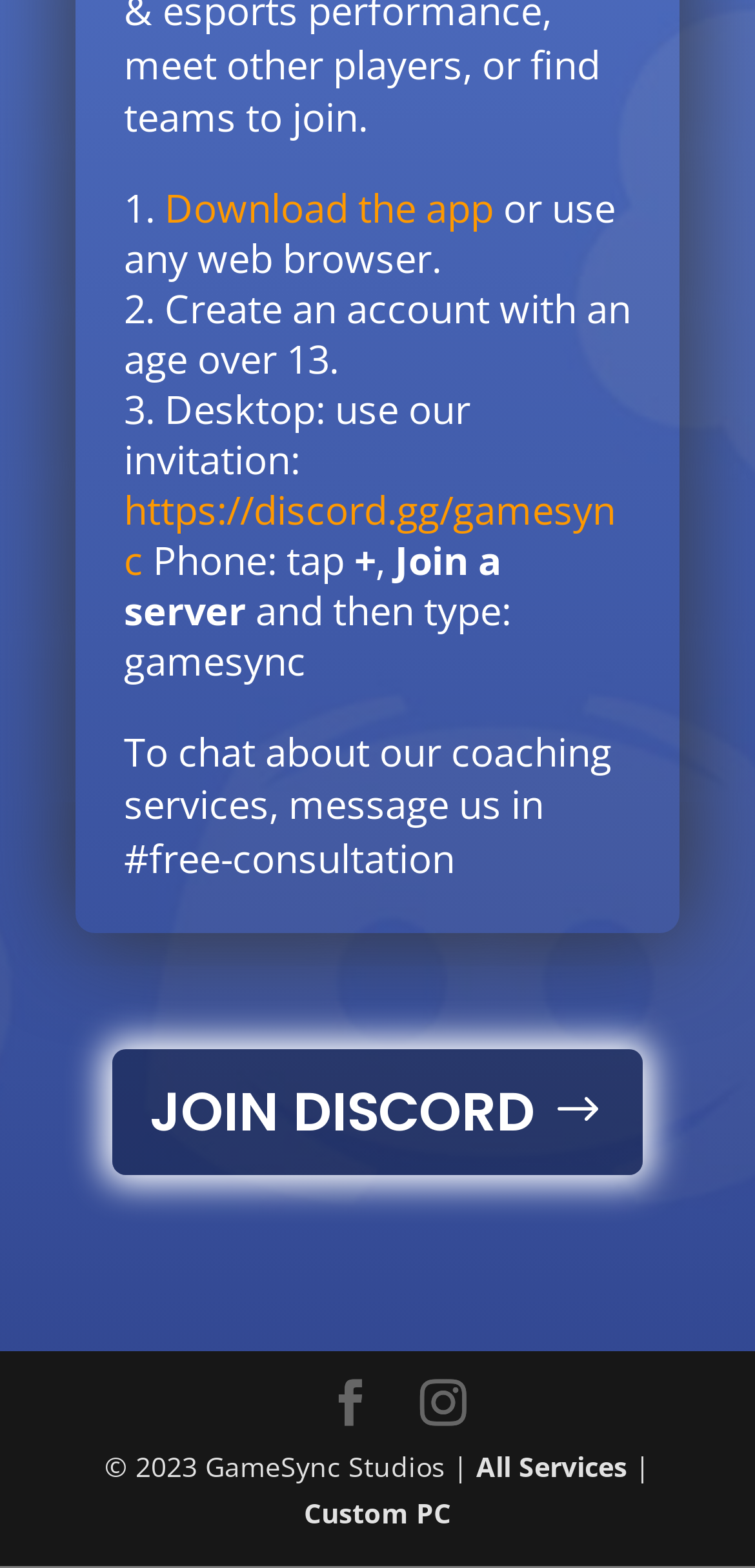Provide a short answer using a single word or phrase for the following question: 
How can you join a server on a phone?

Tap + and type gamesync